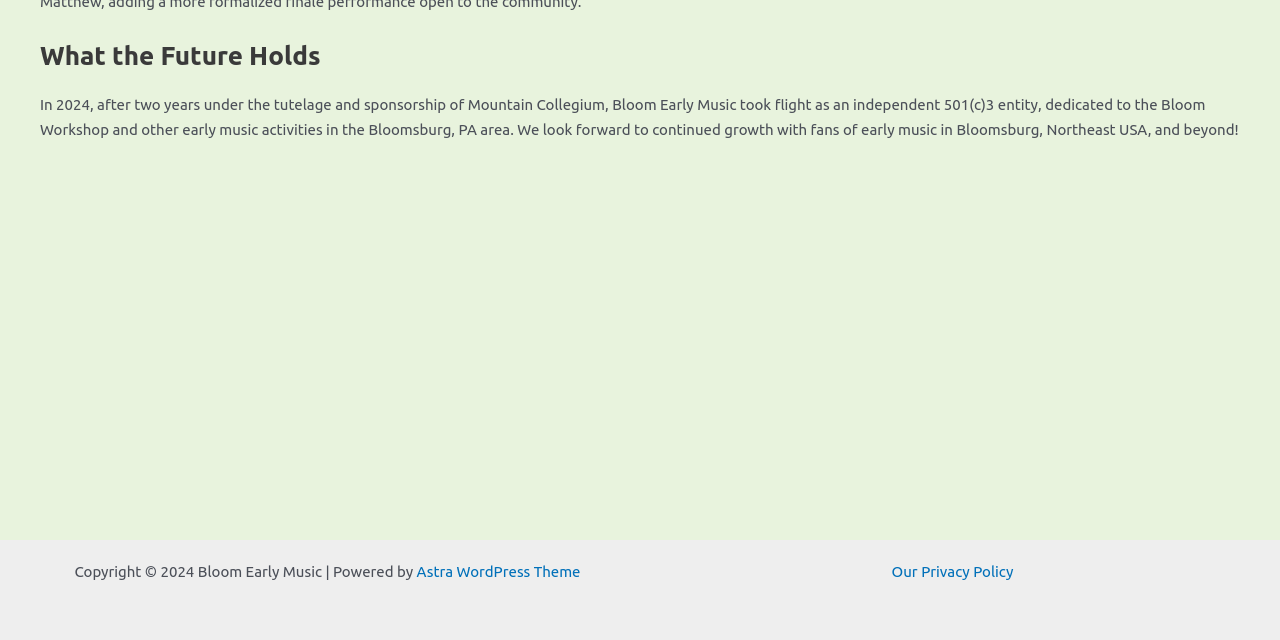Please find the bounding box coordinates (top-left x, top-left y, bottom-right x, bottom-right y) in the screenshot for the UI element described as follows: Astra WordPress Theme

[0.325, 0.88, 0.454, 0.906]